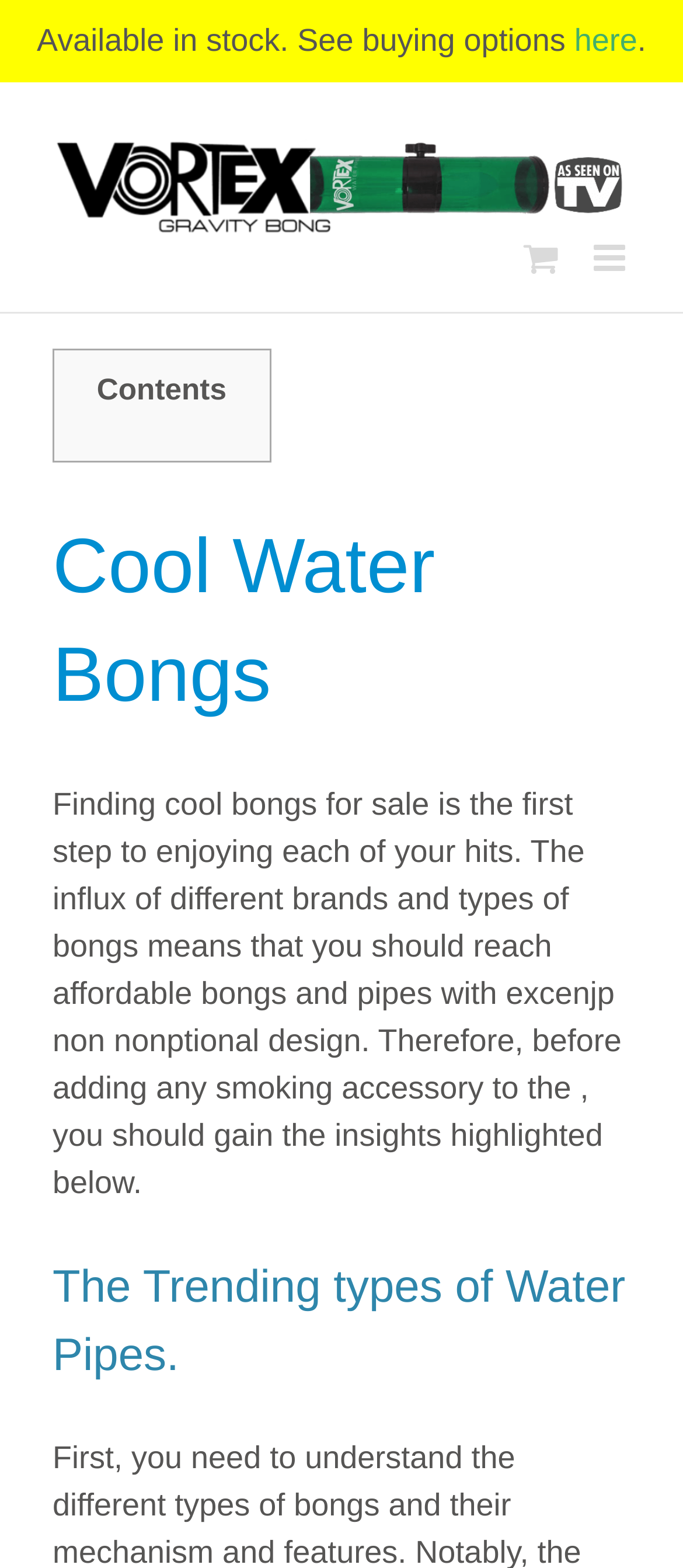What is the purpose of the text below the heading 'Cool Water Bongs'?
Answer briefly with a single word or phrase based on the image.

To provide insights